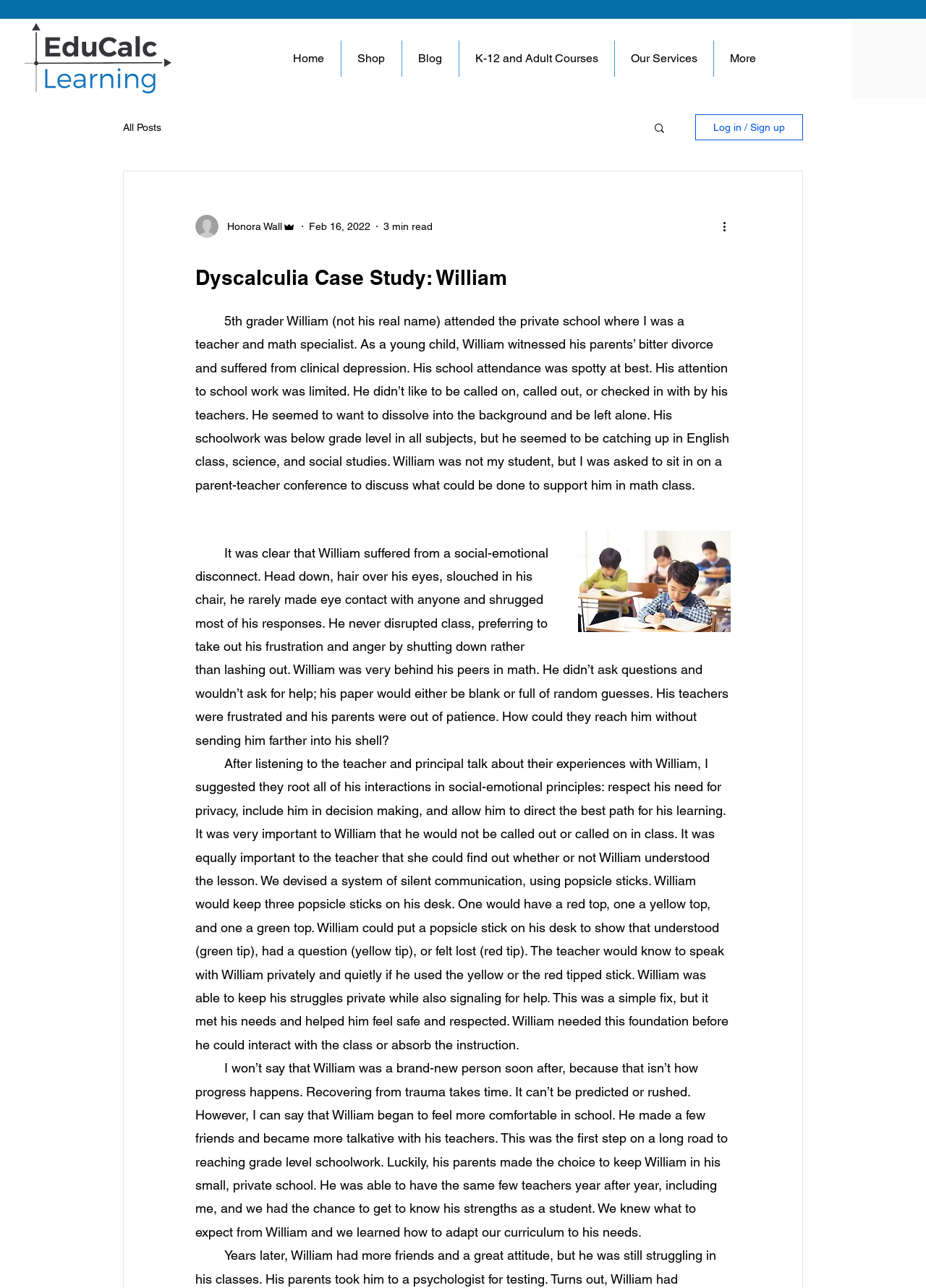Determine the bounding box coordinates for the clickable element to execute this instruction: "Explore the 'JOB' category". Provide the coordinates as four float numbers between 0 and 1, i.e., [left, top, right, bottom].

None